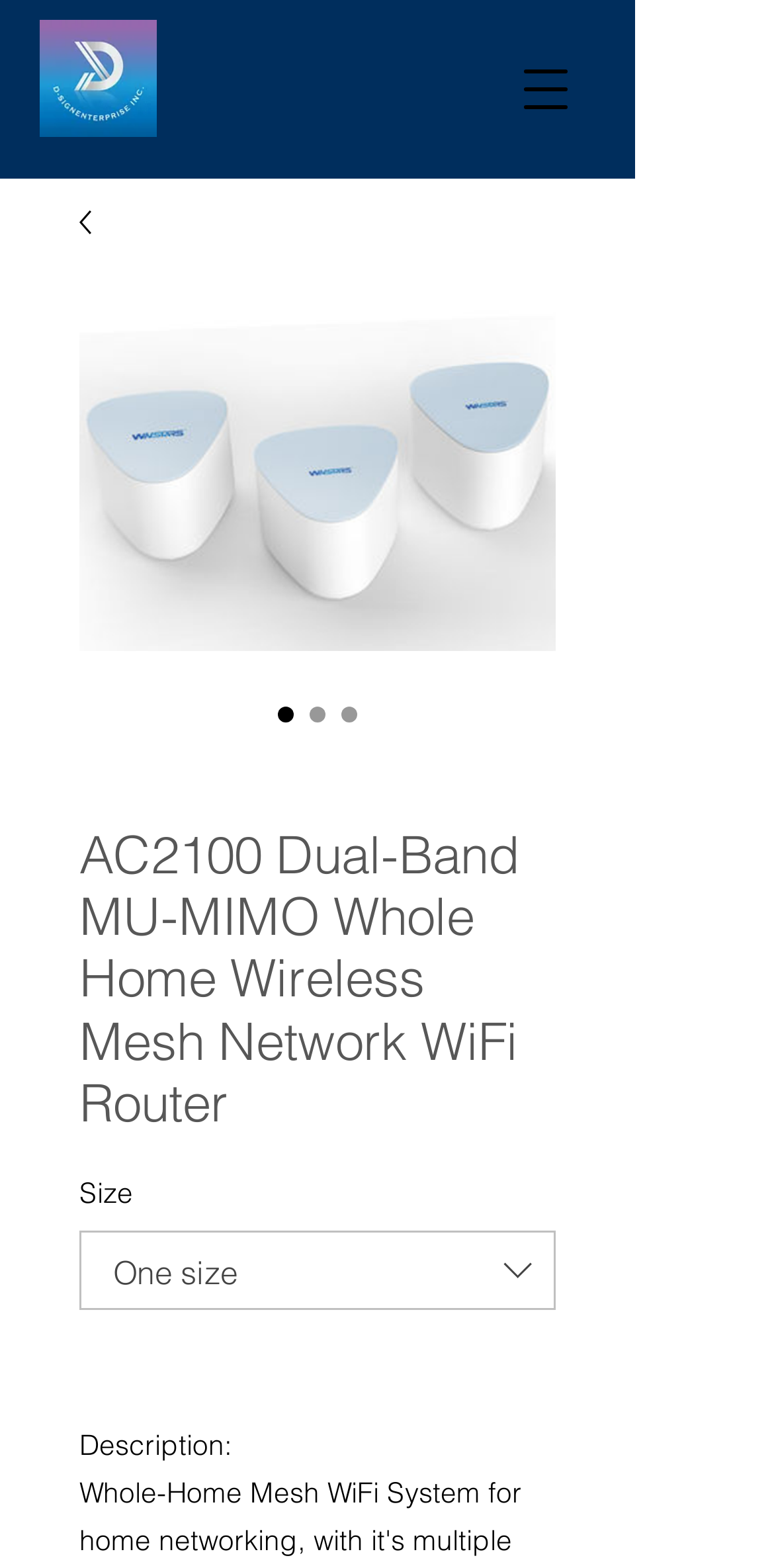Convey a detailed summary of the webpage, mentioning all key elements.

The webpage appears to be a product page for a Whole-Home Mesh WiFi System, specifically the AC2100 Dual-Band MU-MIMO Whole Home Wireless Mesh Network WiFi Router. 

At the top left corner, there is a logo of D-signEnterprises. Next to it, on the top right corner, there is a button to open a navigation menu. 

Below the navigation button, there is a large image of the WiFi router, taking up most of the width of the page. Above the image, there are three radio buttons, likely used for selecting different options or configurations of the product. 

To the left of the image, there is a heading with the product name, followed by a section with the label "Size" and a combobox to select different sizes. 

Further down, there is a section with the label "Description:", which likely provides a detailed description of the product.